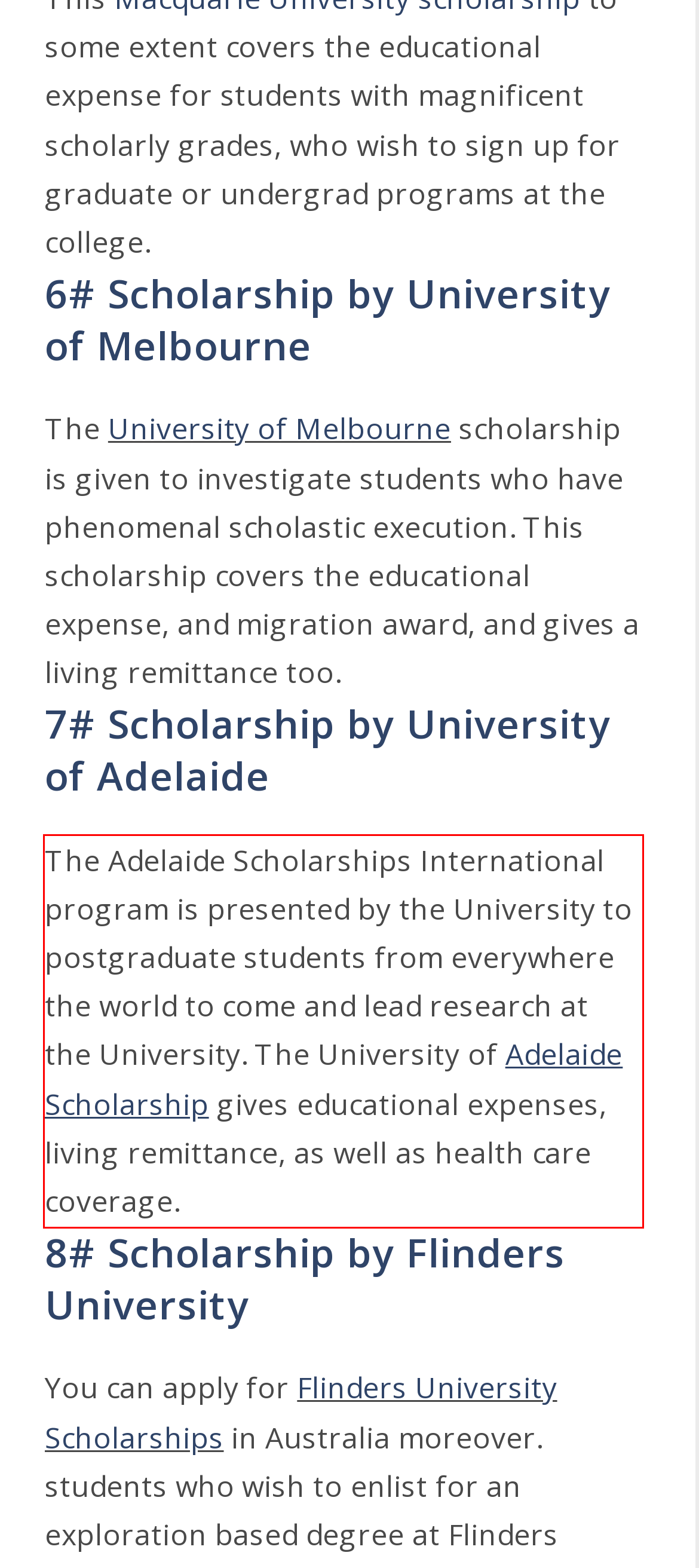Inspect the webpage screenshot that has a red bounding box and use OCR technology to read and display the text inside the red bounding box.

The Adelaide Scholarships International program is presented by the University to postgraduate students from everywhere the world to come and lead research at the University. The University of Adelaide Scholarship gives educational expenses, living remittance, as well as health care coverage.